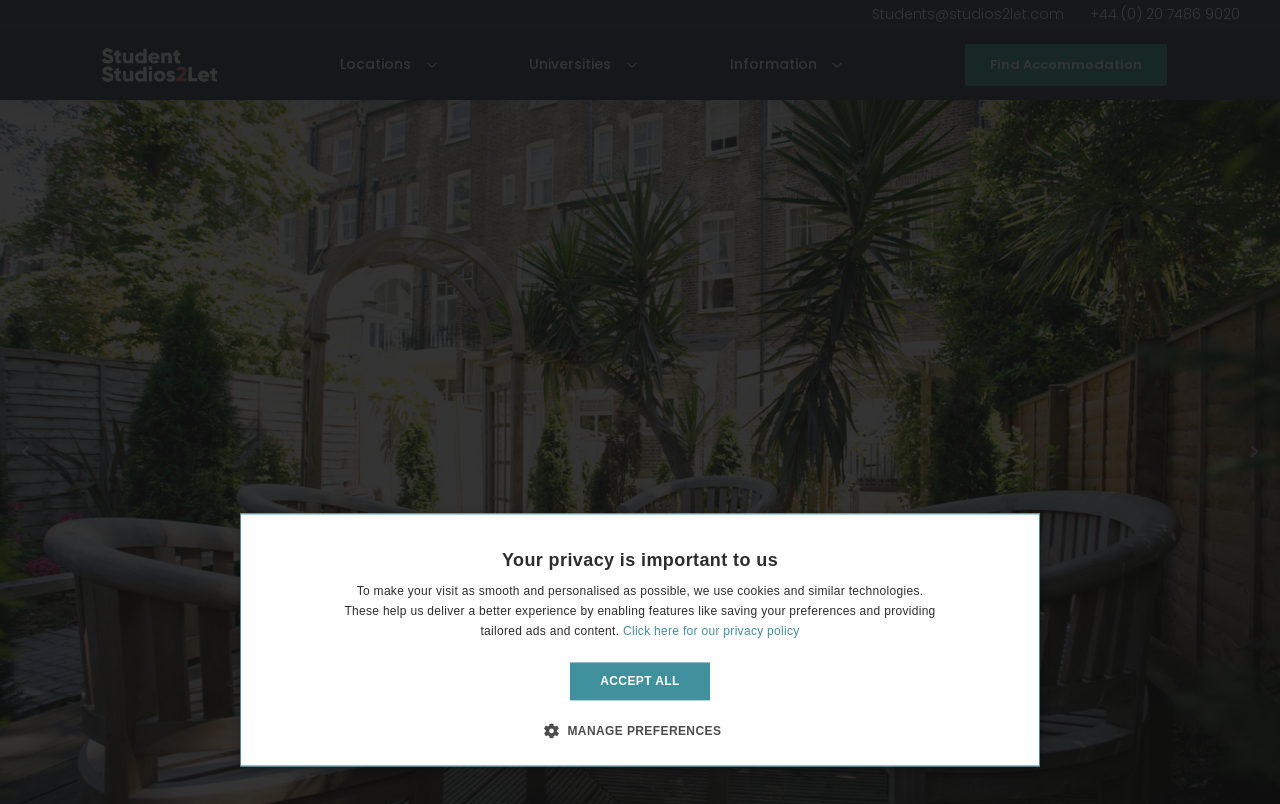Please give a succinct answer using a single word or phrase:
What is the function of the 'angle-down' icon?

Dropdown menu